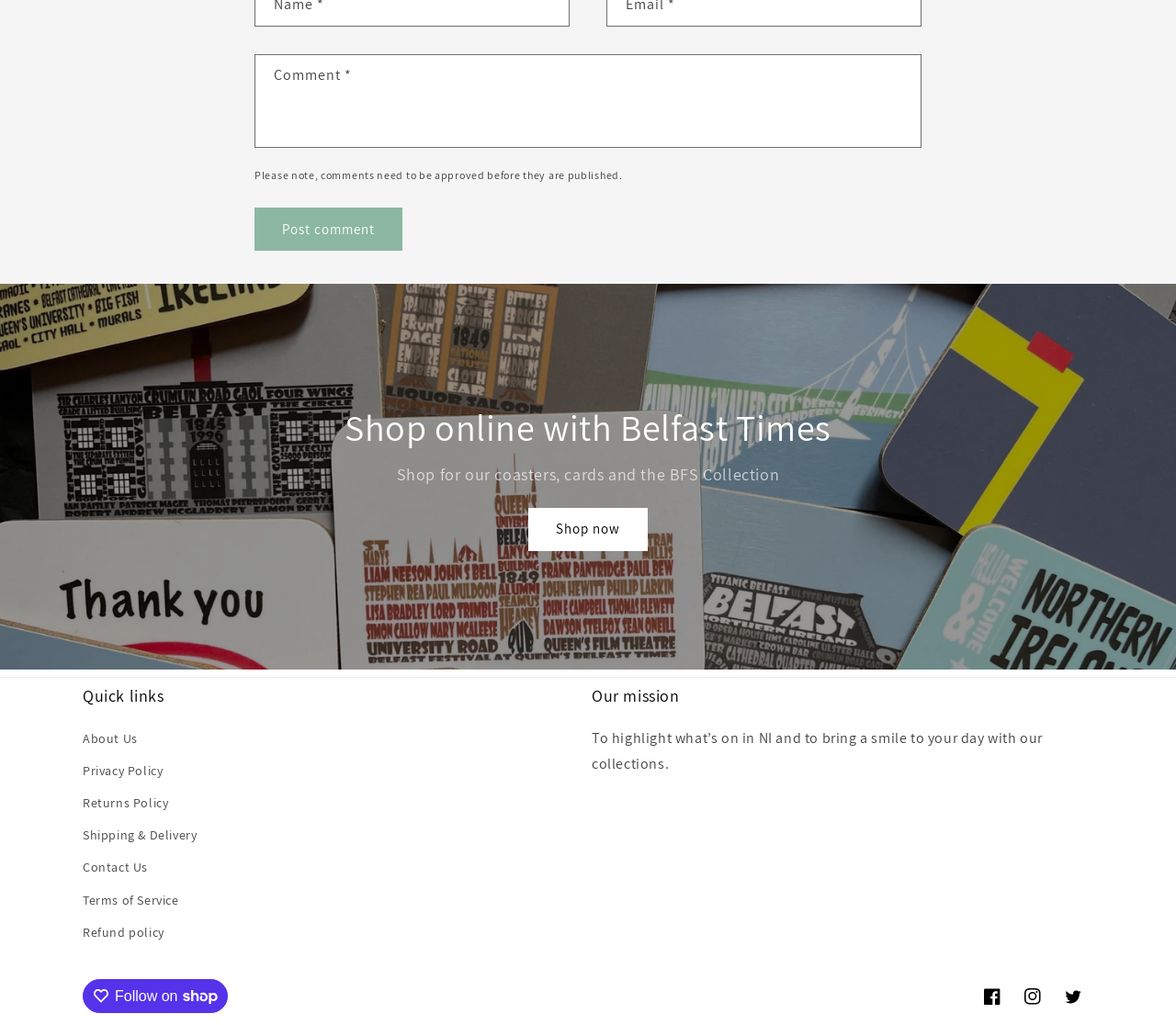Identify the bounding box coordinates of the specific part of the webpage to click to complete this instruction: "Post a comment".

[0.216, 0.203, 0.342, 0.245]